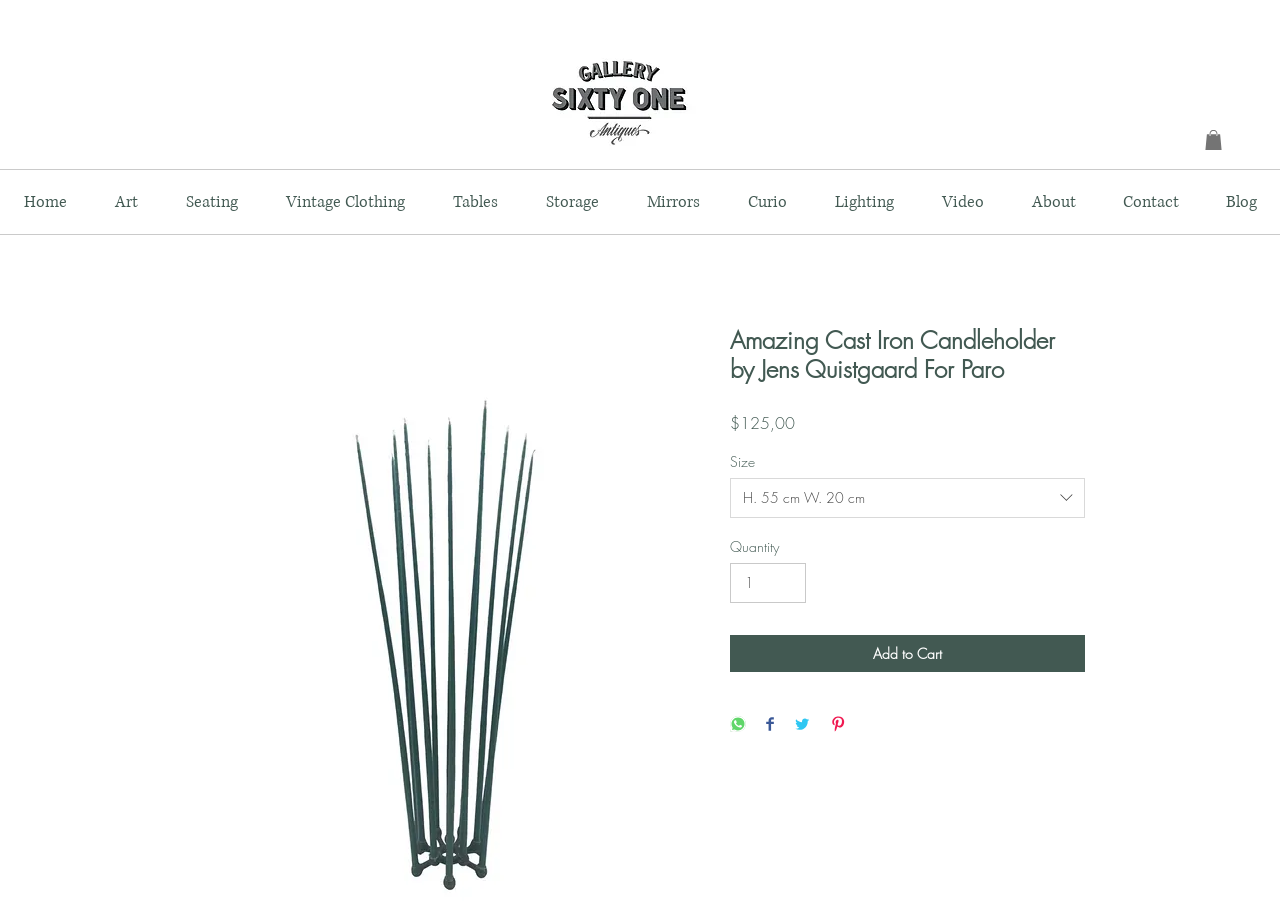Please determine the bounding box coordinates of the element's region to click for the following instruction: "Select a size from the dropdown list".

[0.57, 0.522, 0.848, 0.566]